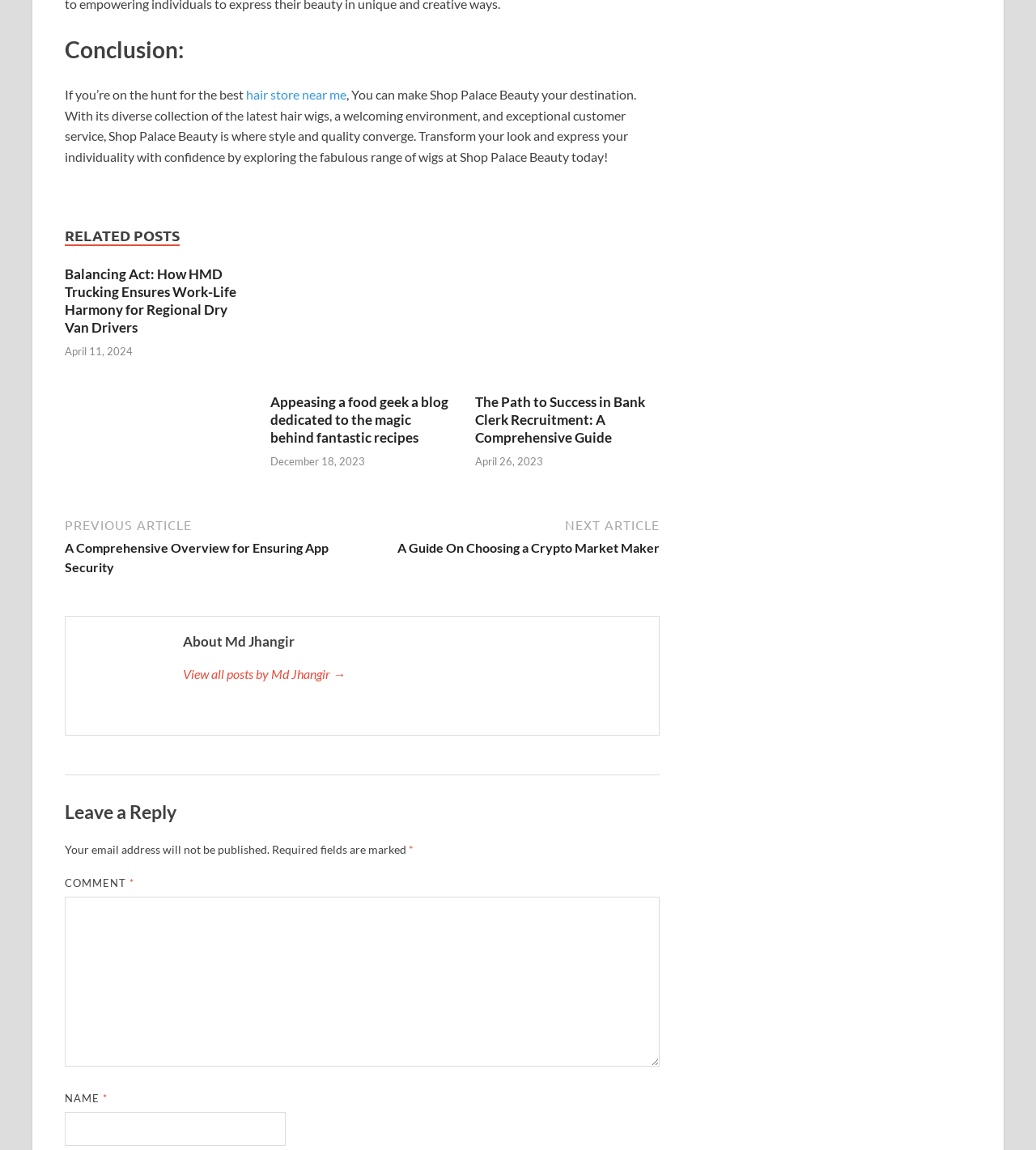Locate the bounding box coordinates of the area that needs to be clicked to fulfill the following instruction: "Read the 'Balancing Act: How HMD Trucking Ensures Work-Life Harmony for Regional Dry Van Drivers' post". The coordinates should be in the format of four float numbers between 0 and 1, namely [left, top, right, bottom].

[0.062, 0.231, 0.241, 0.293]